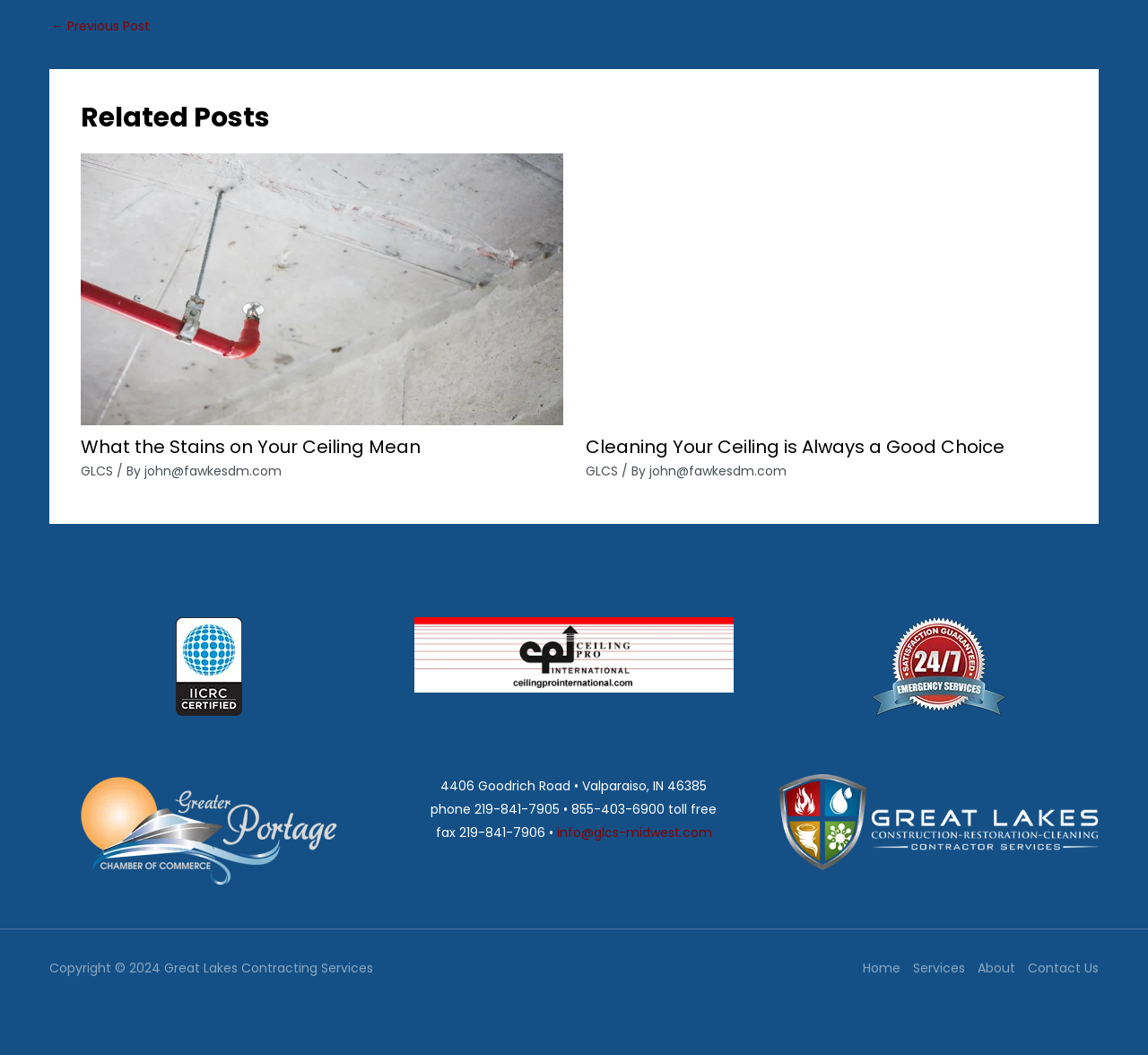Use a single word or phrase to answer the question:
What is the address of Great Lakes Contracting Services?

4406 Goodrich Road • Valparaiso, IN 46385